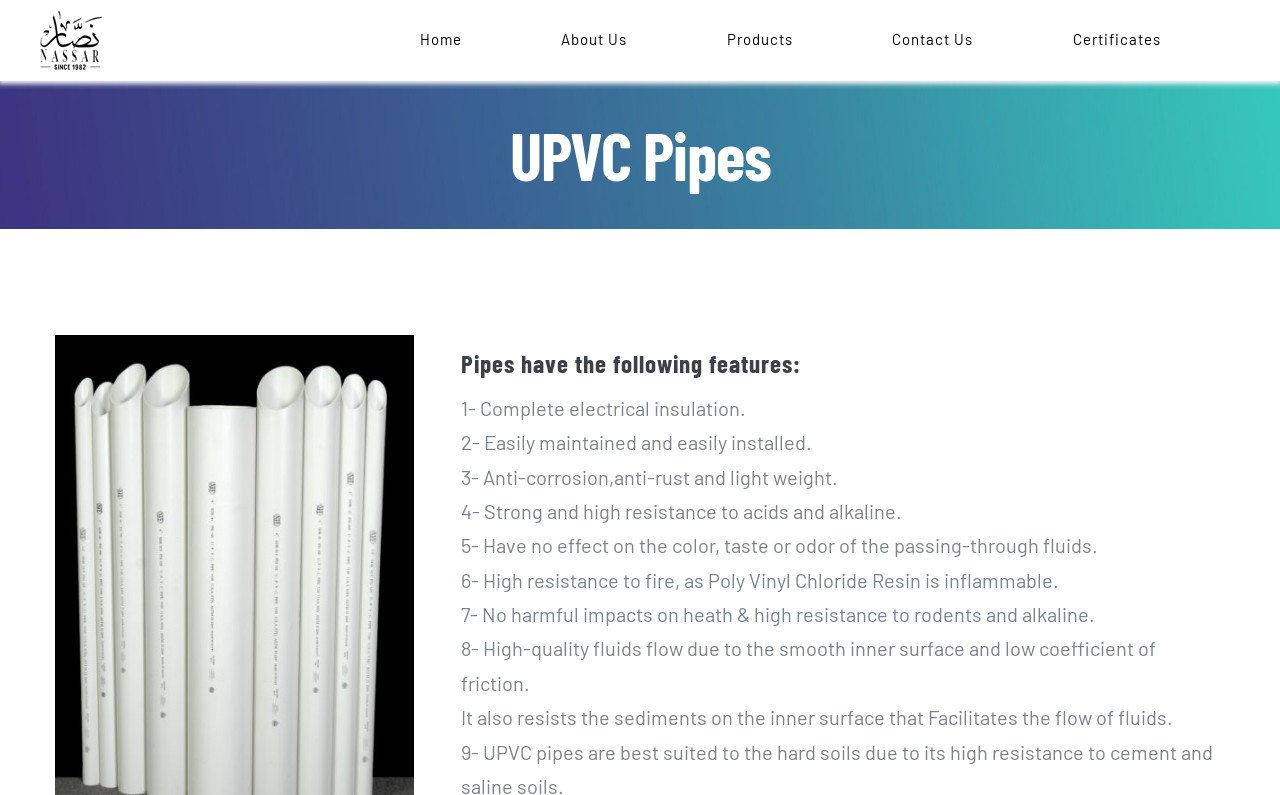What are the features of UPVC pipes?
Examine the screenshot and reply with a single word or phrase.

Electrical insulation, easy maintenance, etc.